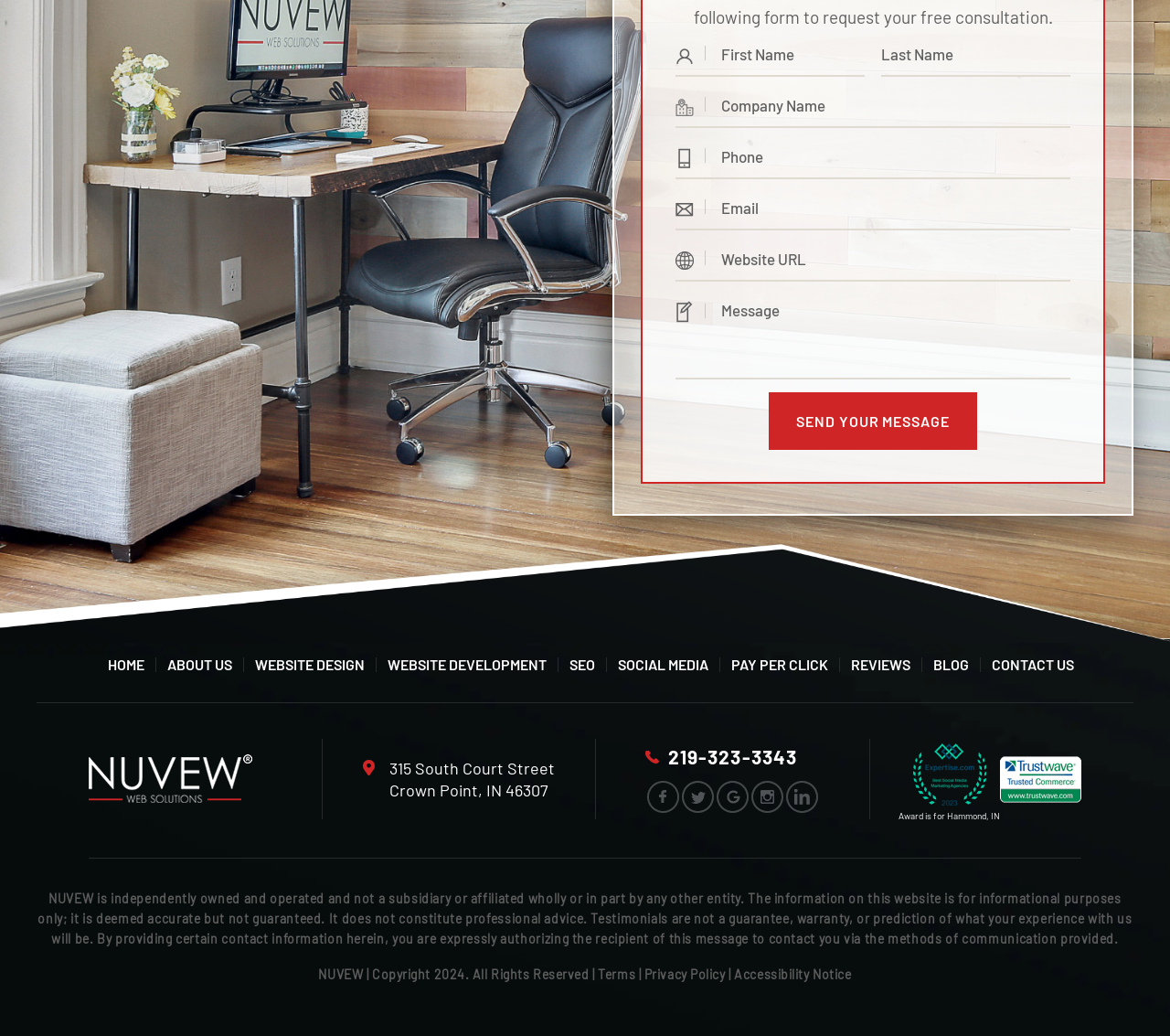What is the purpose of the form on this webpage?
Look at the image and provide a detailed response to the question.

The form on this webpage is used to request a free consultation, as indicated by the static text 'following form to request your free consultation' above the form fields.